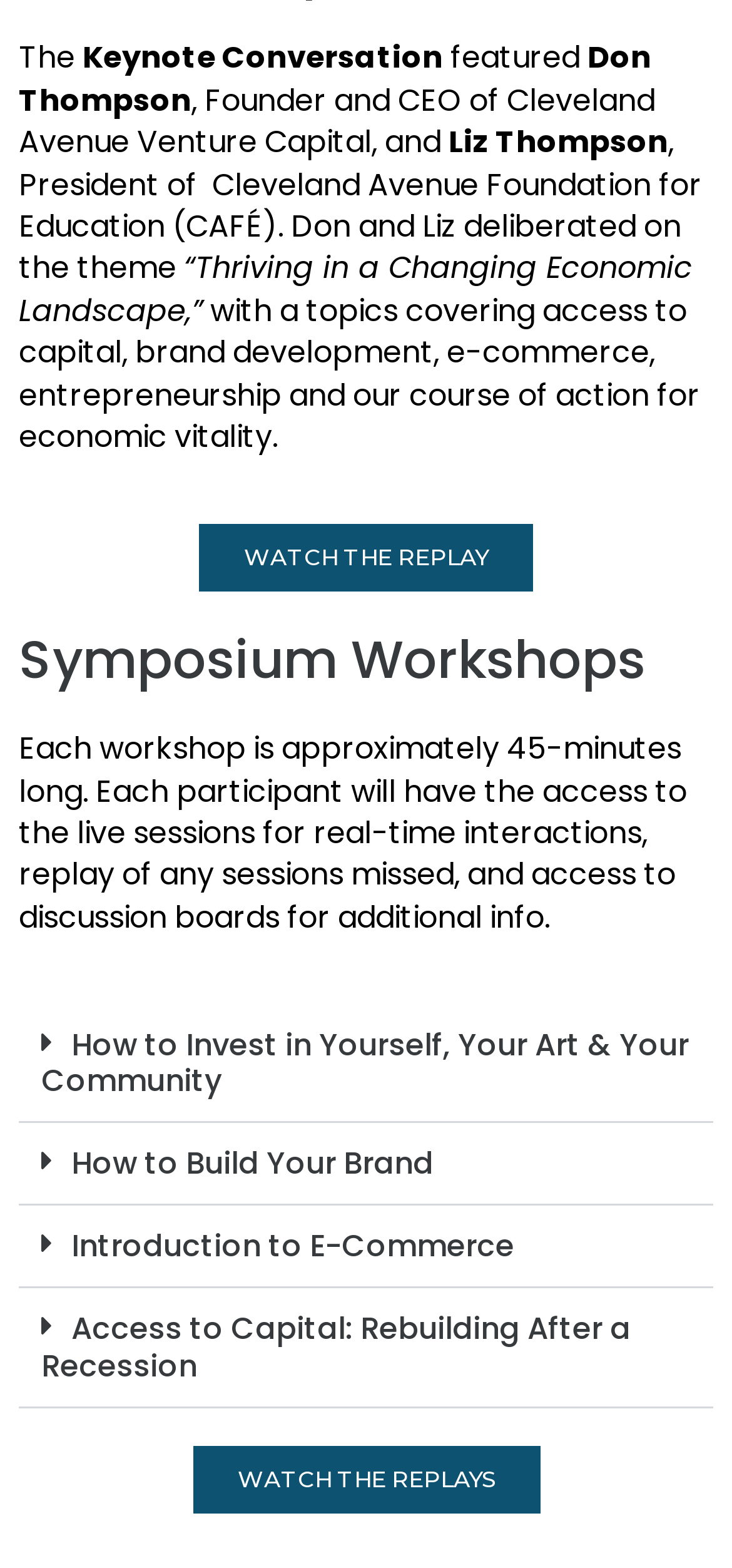Determine the bounding box coordinates of the UI element described below. Use the format (top-left x, top-left y, bottom-right x, bottom-right y) with floating point numbers between 0 and 1: Introduction to E-Commerce

[0.026, 0.769, 0.974, 0.822]